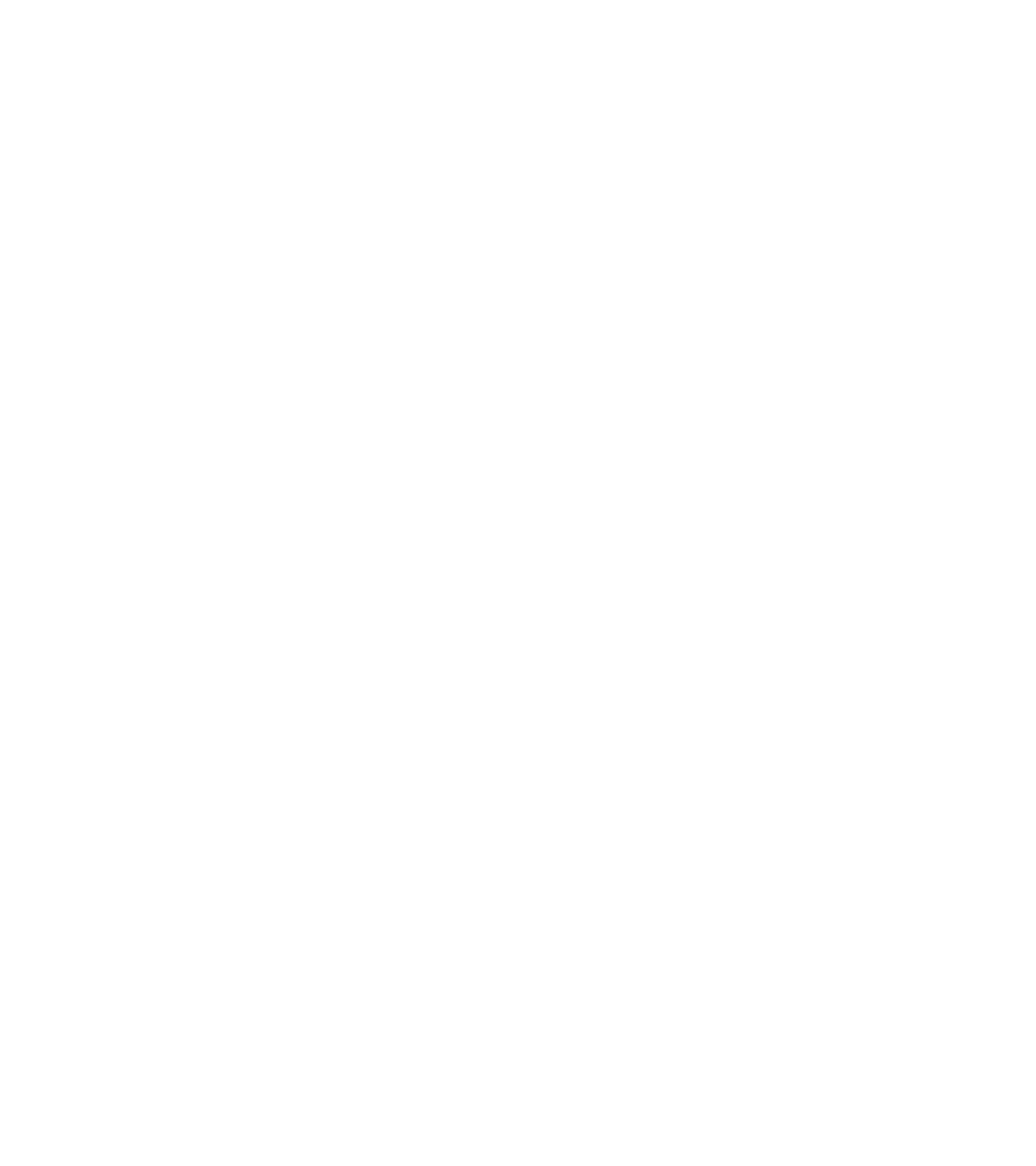Please identify the bounding box coordinates of the area I need to click to accomplish the following instruction: "Click on the 'Visit PowerSource' button".

[0.623, 0.308, 0.857, 0.333]